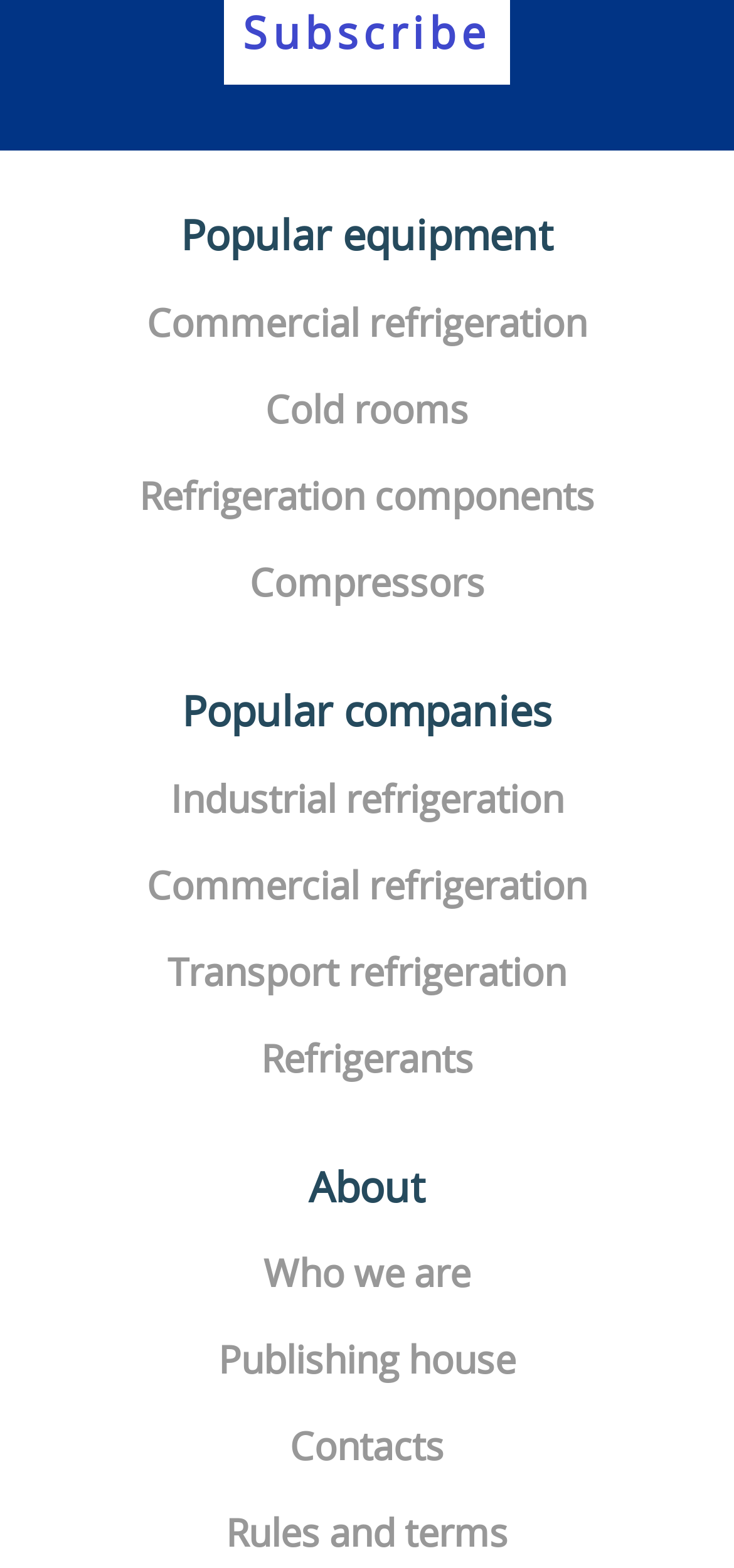How many companies are listed?
Using the image as a reference, answer the question in detail.

The webpage lists three companies: Industrial refrigeration, Commercial refrigeration, and Transport refrigeration, which are all related to the refrigeration industry.